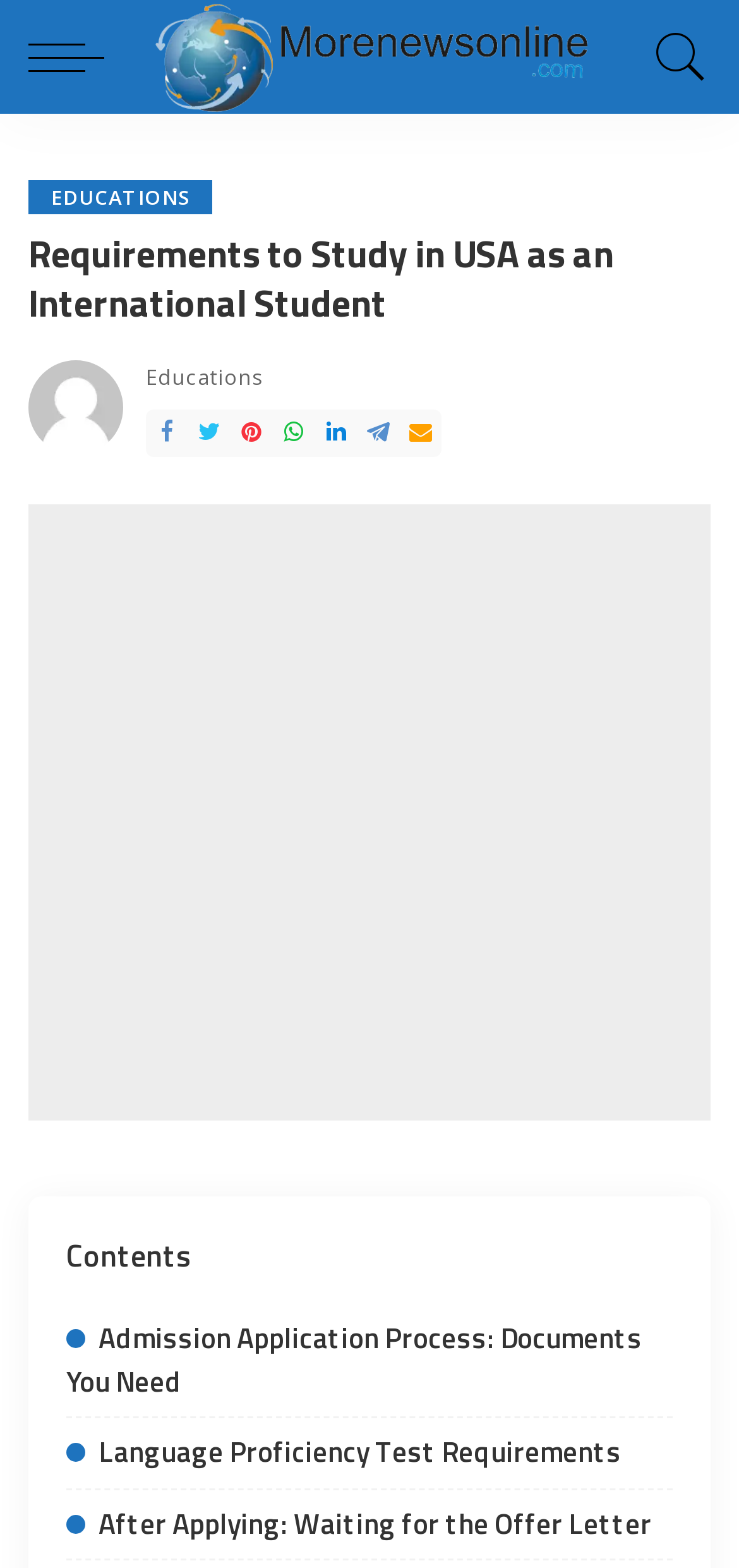Identify the bounding box coordinates for the UI element described as follows: "title="Search"". Ensure the coordinates are four float numbers between 0 and 1, formatted as [left, top, right, bottom].

[0.854, 0.0, 0.962, 0.073]